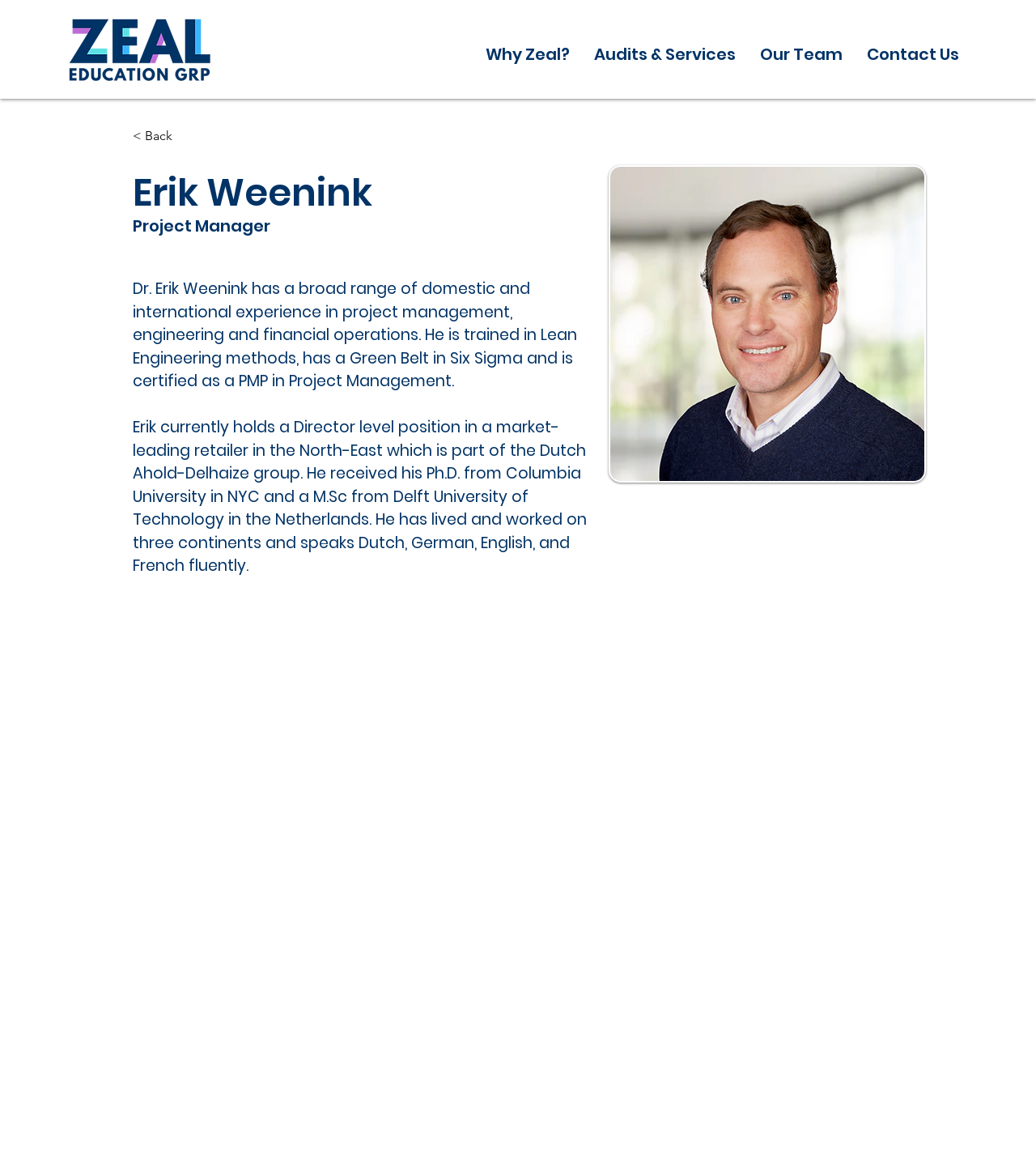What is Erik Weenink's profession?
Provide an in-depth answer to the question, covering all aspects.

Based on the webpage, I found a StaticText element with the text 'Project Manager' which is located below the heading 'Erik Weenink', indicating that Erik Weenink is a Project Manager.